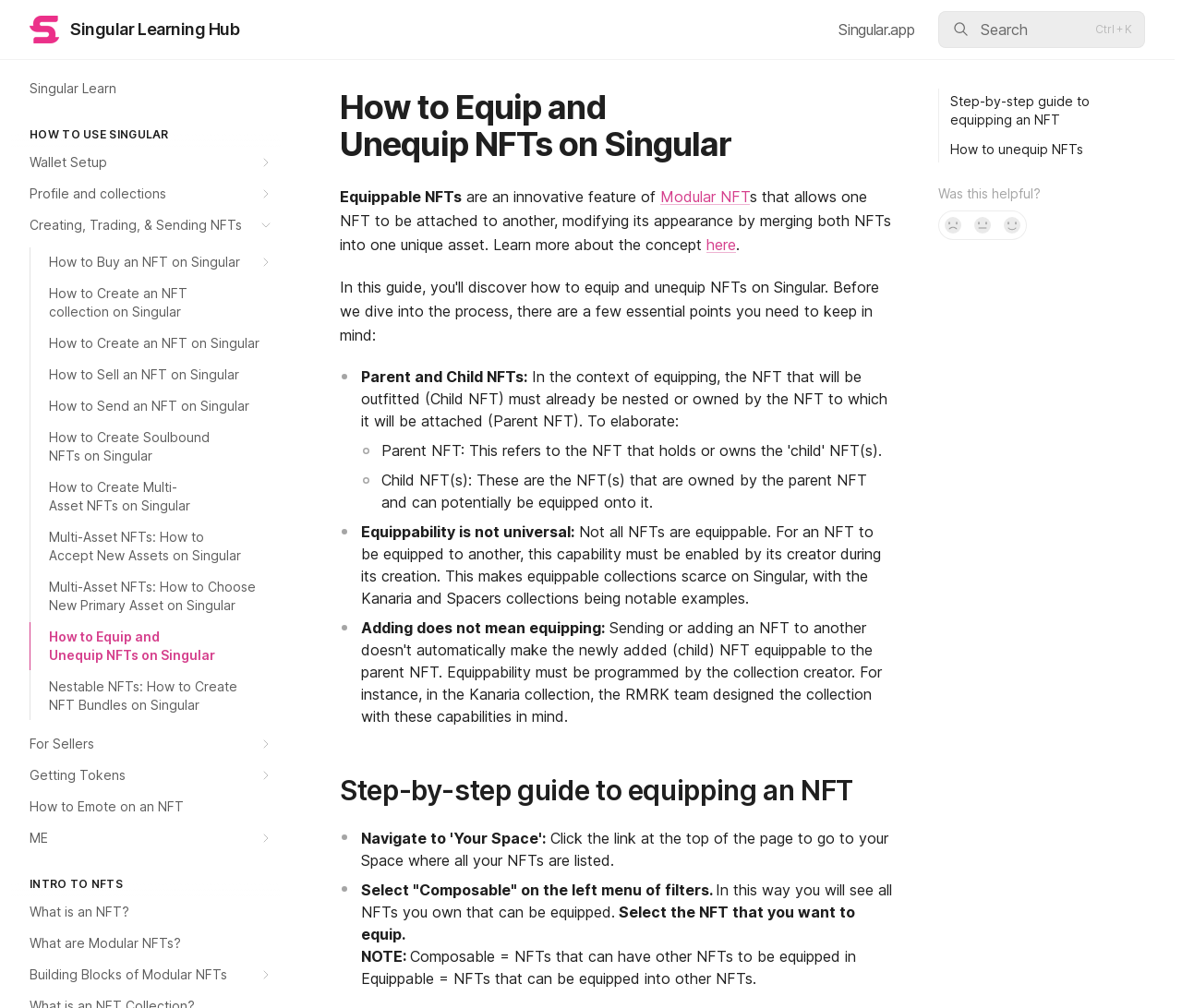Where can I find the link to go to my Space where all my NFTs are listed?
Craft a detailed and extensive response to the question.

According to the webpage, the link to go to my Space where all my NFTs are listed can be found at the top of the page.